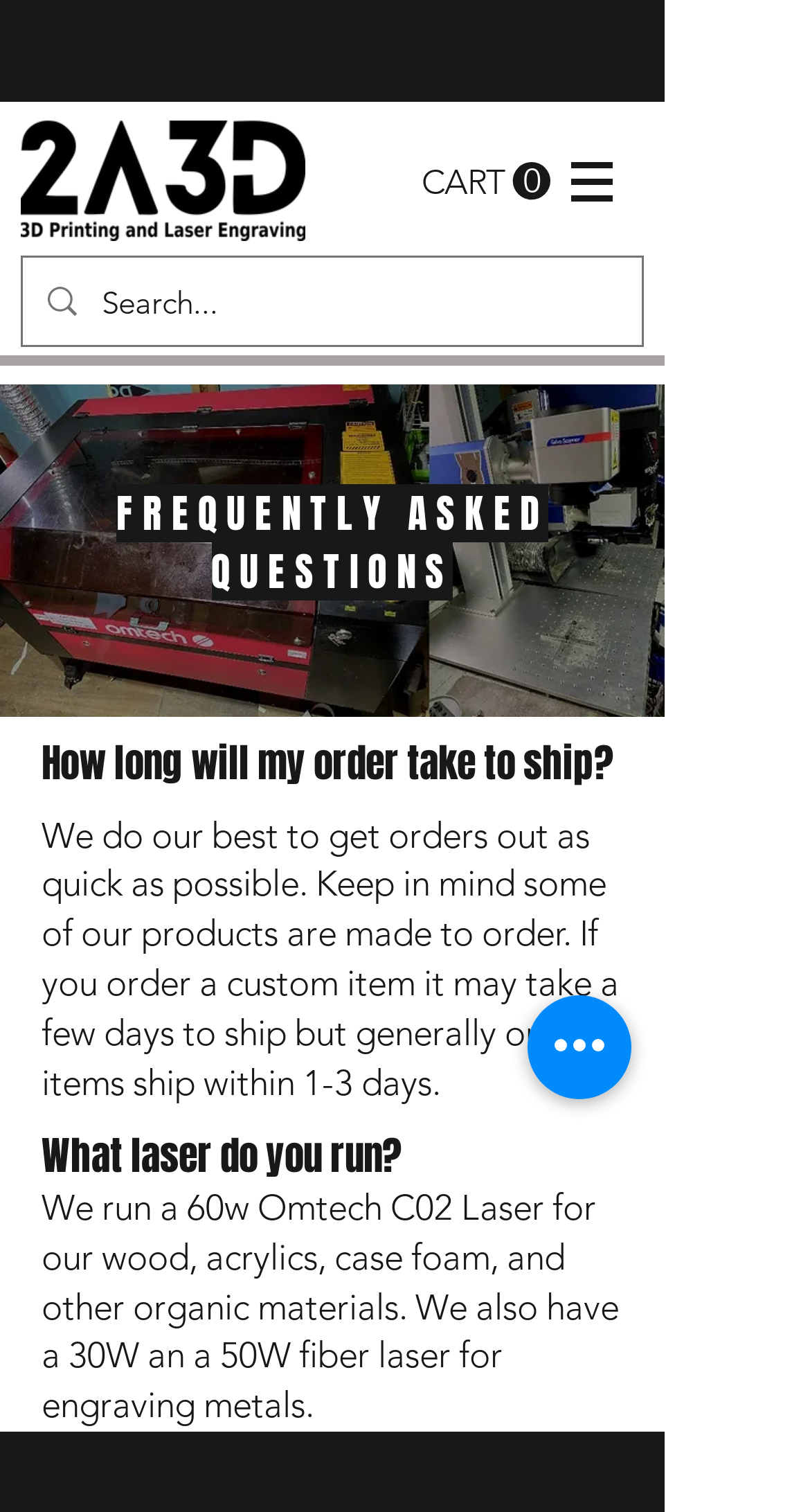Elaborate on the webpage's design and content in a detailed caption.

The webpage is a FAQ page for a website called "Mysite". At the top left corner, there is a logo image of "newtextlogo.png". Next to it, on the top right corner, there is a link to a cart with 0 items, accompanied by a small SVG icon and the text "CART". 

Below the logo, there is a navigation menu labeled "Site" with a button that has a dropdown menu. The button is accompanied by a small image. 

To the left of the navigation menu, there is a search bar with a magnifying glass icon and a text input field labeled "Search...". 

The main content of the page is divided into sections, each with a heading and a corresponding answer. The first section has a heading "FREQUENTLY ASKED QUESTIONS" in a larger font size. The subsequent sections have headings such as "How long will my order take to ship?" and "What laser do you run?", each followed by a paragraph of text providing the answer. 

At the bottom right corner of the page, there is a button labeled "Quick actions".